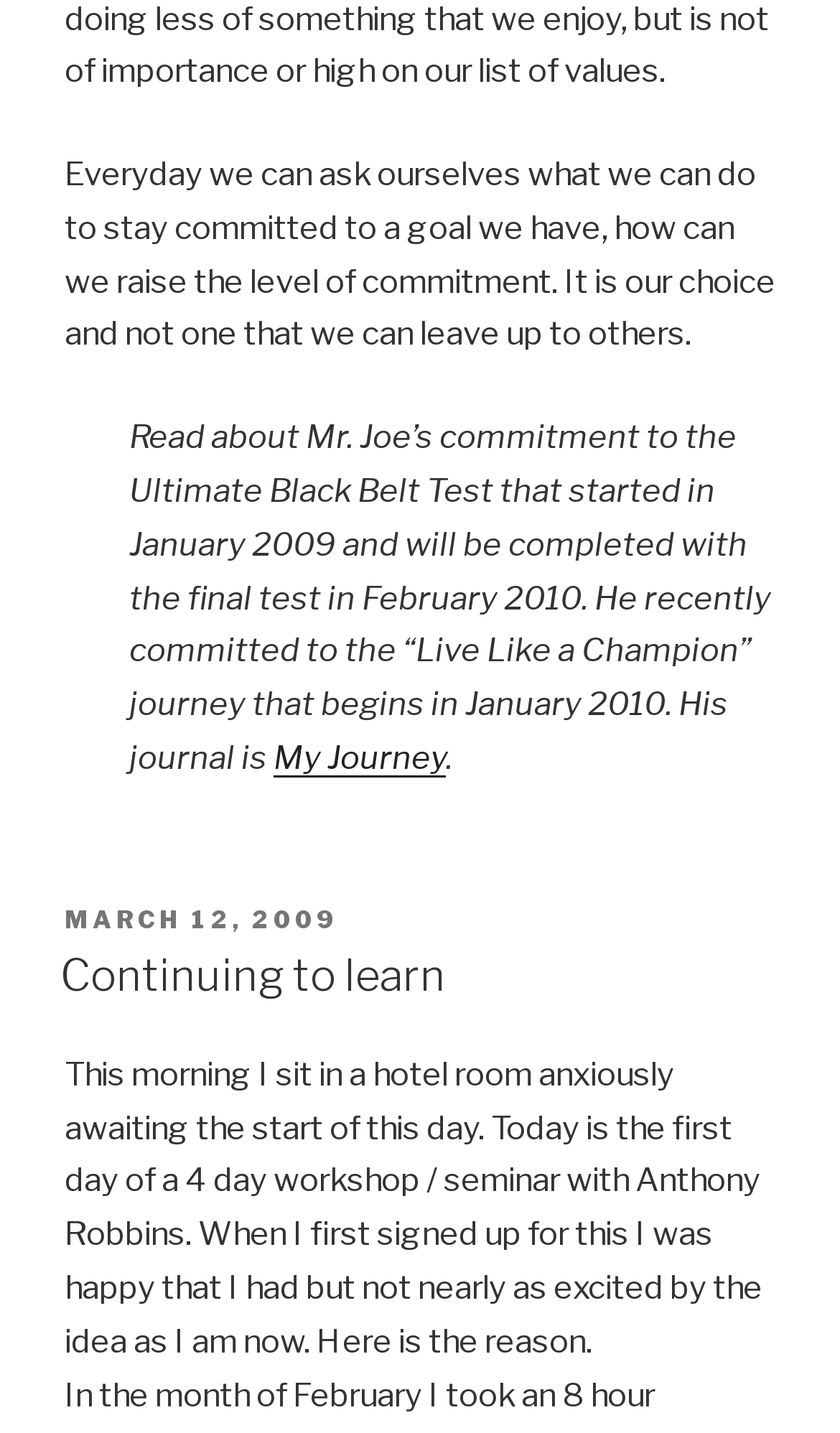Identify and provide the bounding box for the element described by: "chi gong".

None